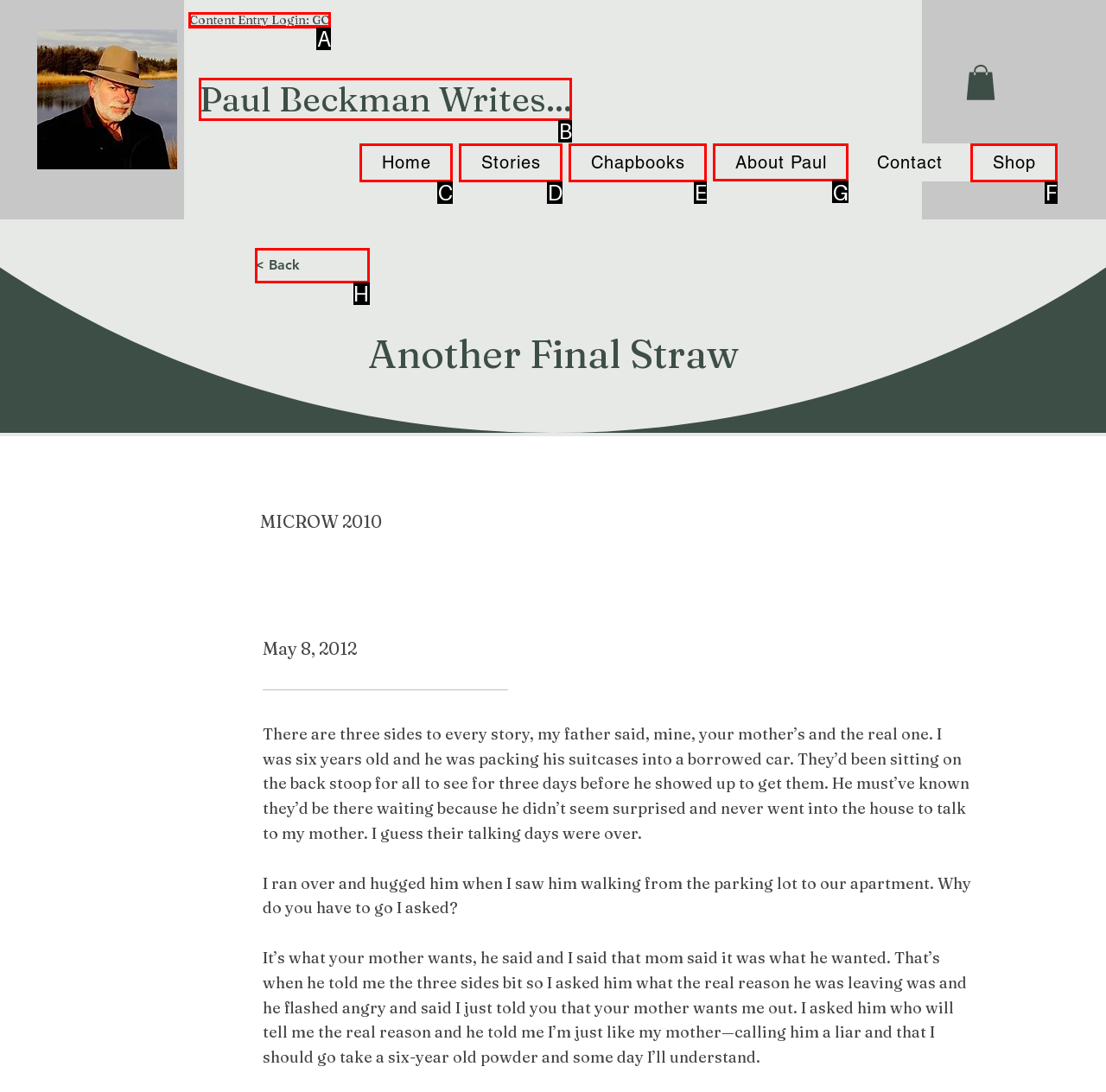Identify the correct UI element to click for the following task: Go to 'About Paul' page Choose the option's letter based on the given choices.

G